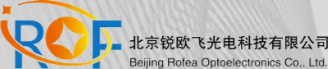Answer in one word or a short phrase: 
What is the company's focus?

electro-optic integrated circuits and components